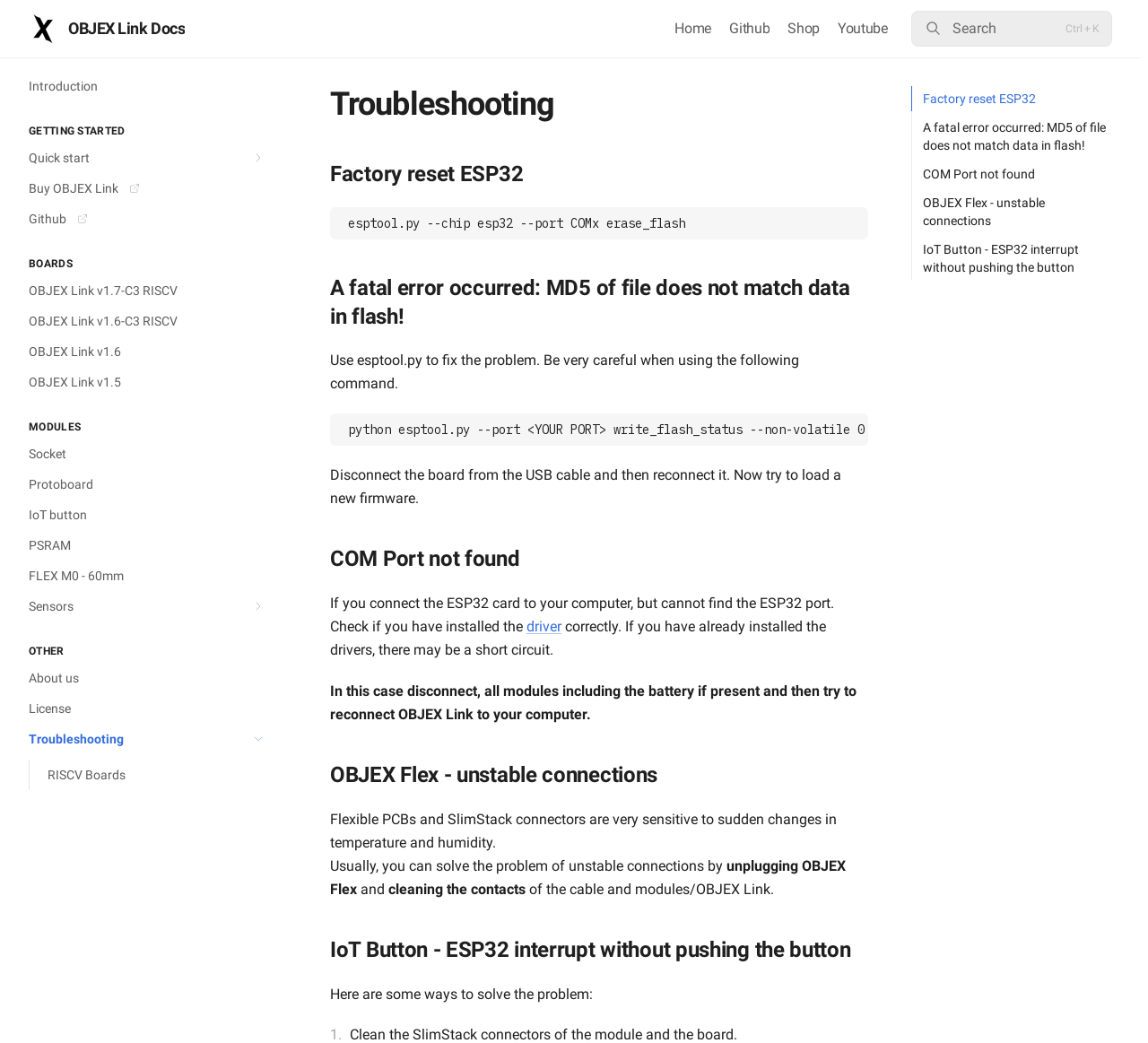What is the purpose of the 'Copy' button?
Observe the image and answer the question with a one-word or short phrase response.

To copy code